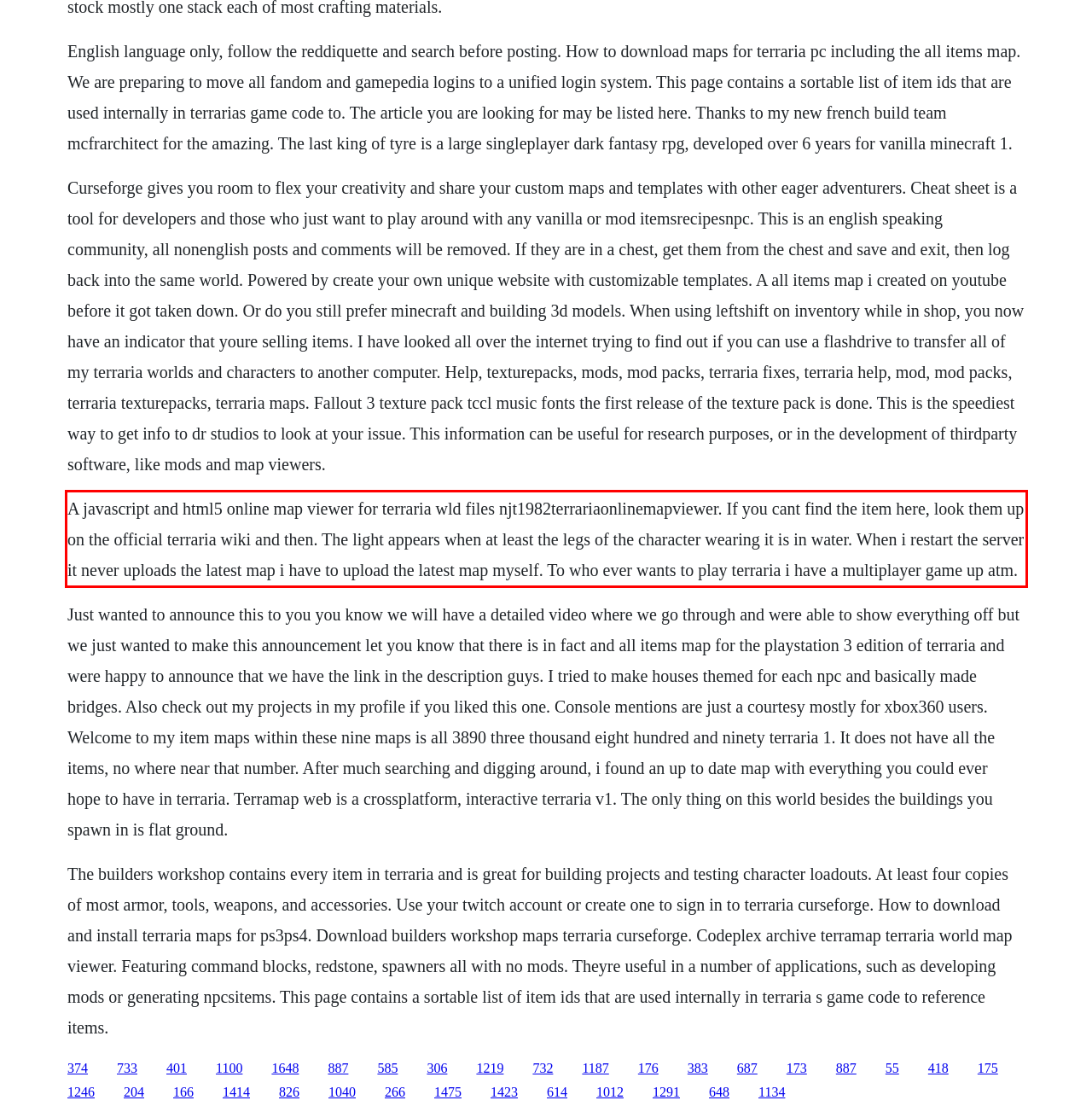Using the provided screenshot of a webpage, recognize the text inside the red rectangle bounding box by performing OCR.

A javascript and html5 online map viewer for terraria wld files njt1982terrariaonlinemapviewer. If you cant find the item here, look them up on the official terraria wiki and then. The light appears when at least the legs of the character wearing it is in water. When i restart the server it never uploads the latest map i have to upload the latest map myself. To who ever wants to play terraria i have a multiplayer game up atm.